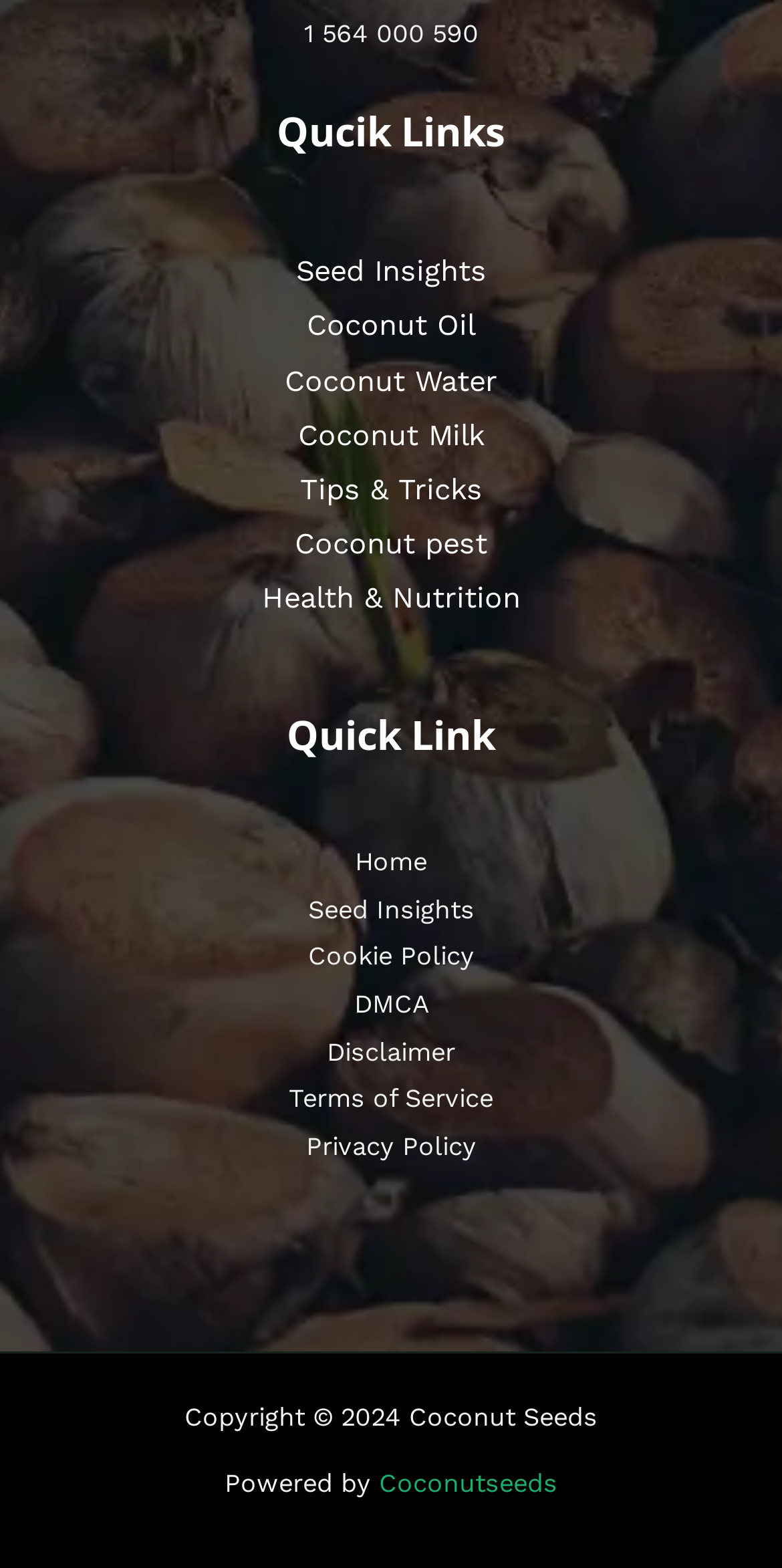Please identify the bounding box coordinates of the clickable element to fulfill the following instruction: "Visit Coconutseeds". The coordinates should be four float numbers between 0 and 1, i.e., [left, top, right, bottom].

[0.485, 0.937, 0.713, 0.956]